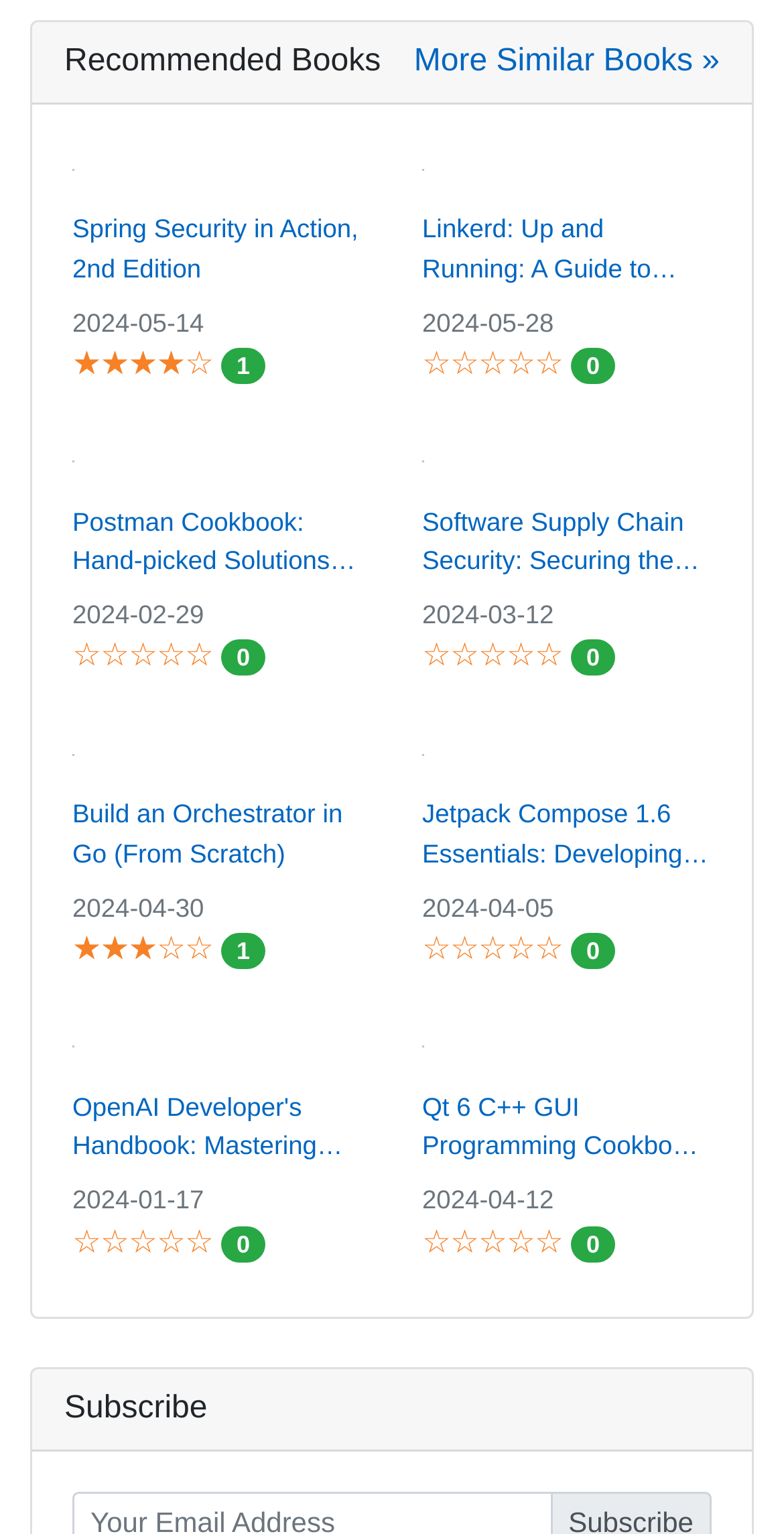Provide the bounding box coordinates of the area you need to click to execute the following instruction: "View 'Linkerd: Up and Running: A Guide to Operationalizing a Kubernetes-native Service Mesh'".

[0.538, 0.099, 0.908, 0.187]